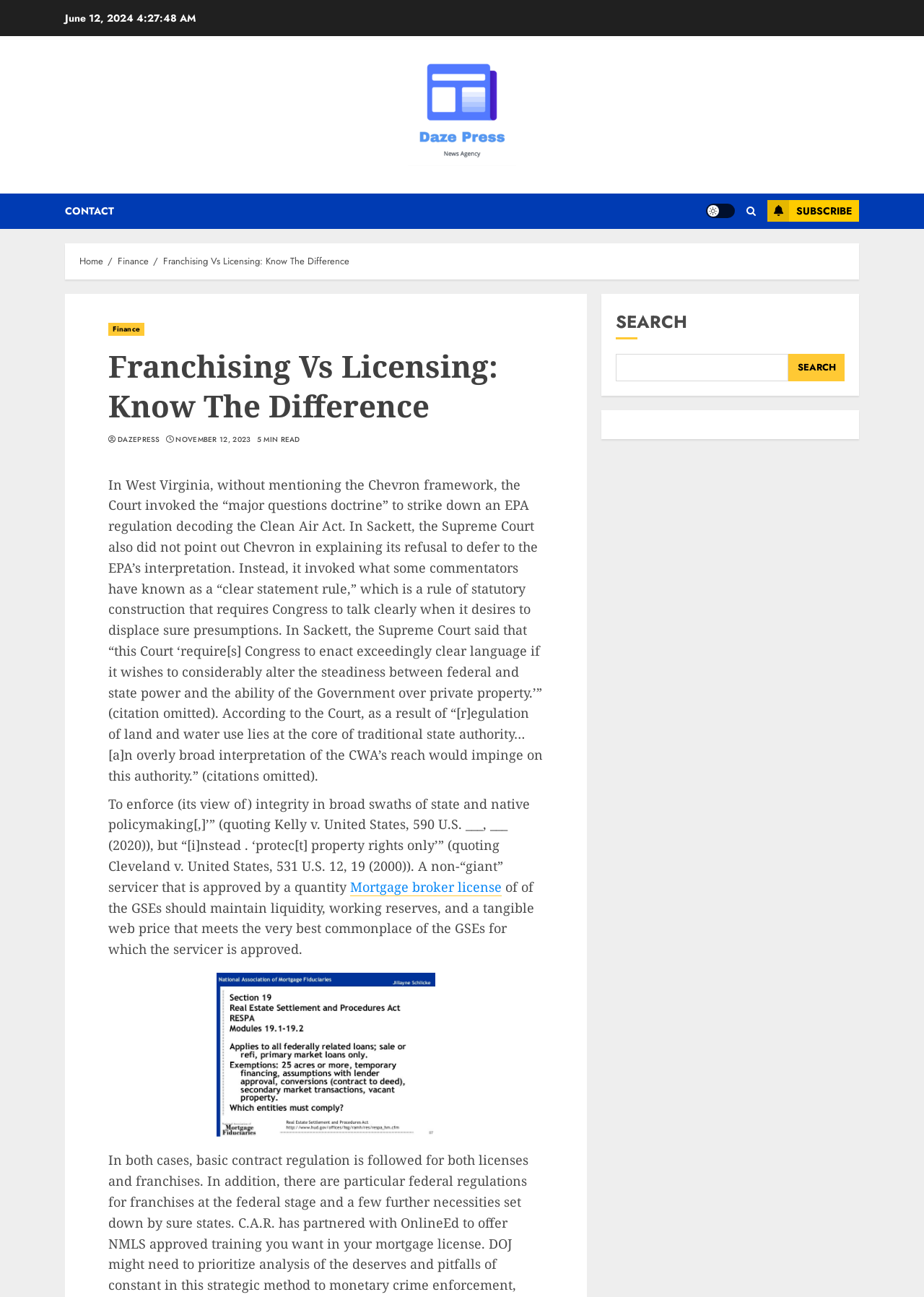What is the topic of the article?
Based on the content of the image, thoroughly explain and answer the question.

The topic of the article can be inferred from the title 'Franchising Vs Licensing: Know The Difference' and the content of the article, which discusses the differences between franchising and licensing.